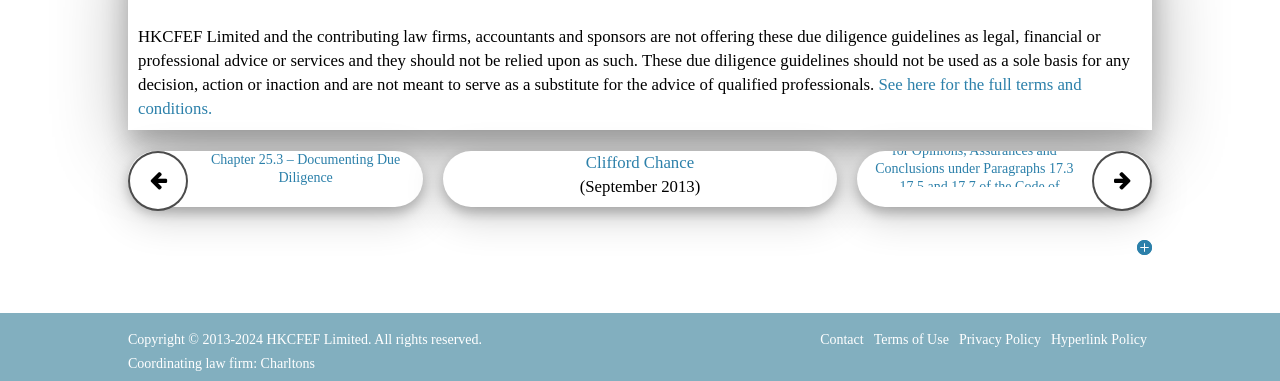What is the name of the coordinating law firm?
Kindly offer a comprehensive and detailed response to the question.

I found the name of the coordinating law firm at the bottom of the webpage, which is linked as 'Coordinating law firm: Charltons'.